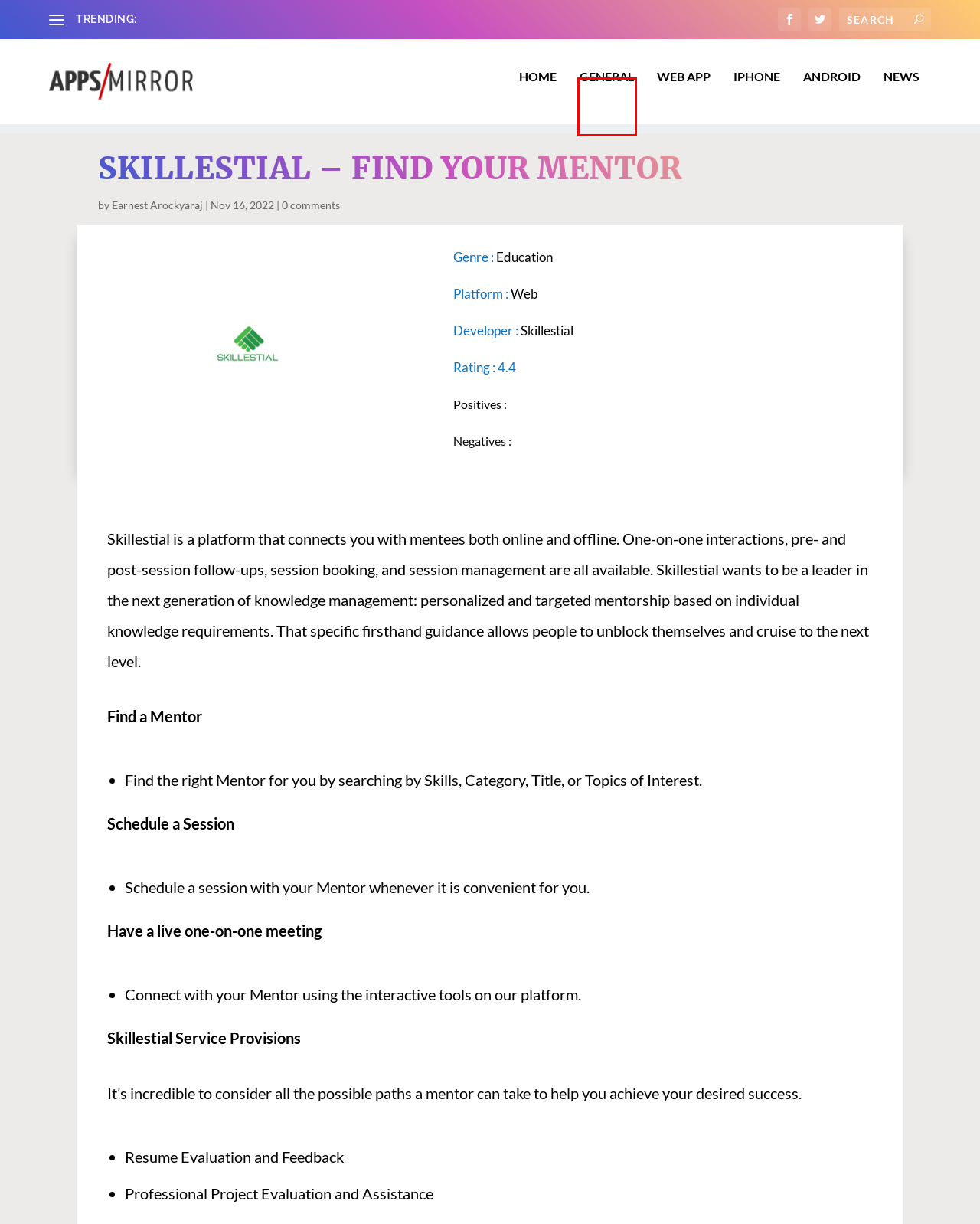Given a screenshot of a webpage with a red bounding box highlighting a UI element, determine which webpage description best matches the new webpage that appears after clicking the highlighted element. Here are the candidates:
A. Earnest Arockyaraj, Author at AppsMirror.com
B. General Archives | AppsMirror.com
C. Web App Archives | AppsMirror.com
D. Android Archives | AppsMirror.com
E. News Archives | AppsMirror.com
F. AppsMirror :: App Reviews, News and App Developer Resources
G. Skillestial Archives | AppsMirror.com
H. SaaS / Web2.0 / Web Applications Review from AppsMirror.com

B